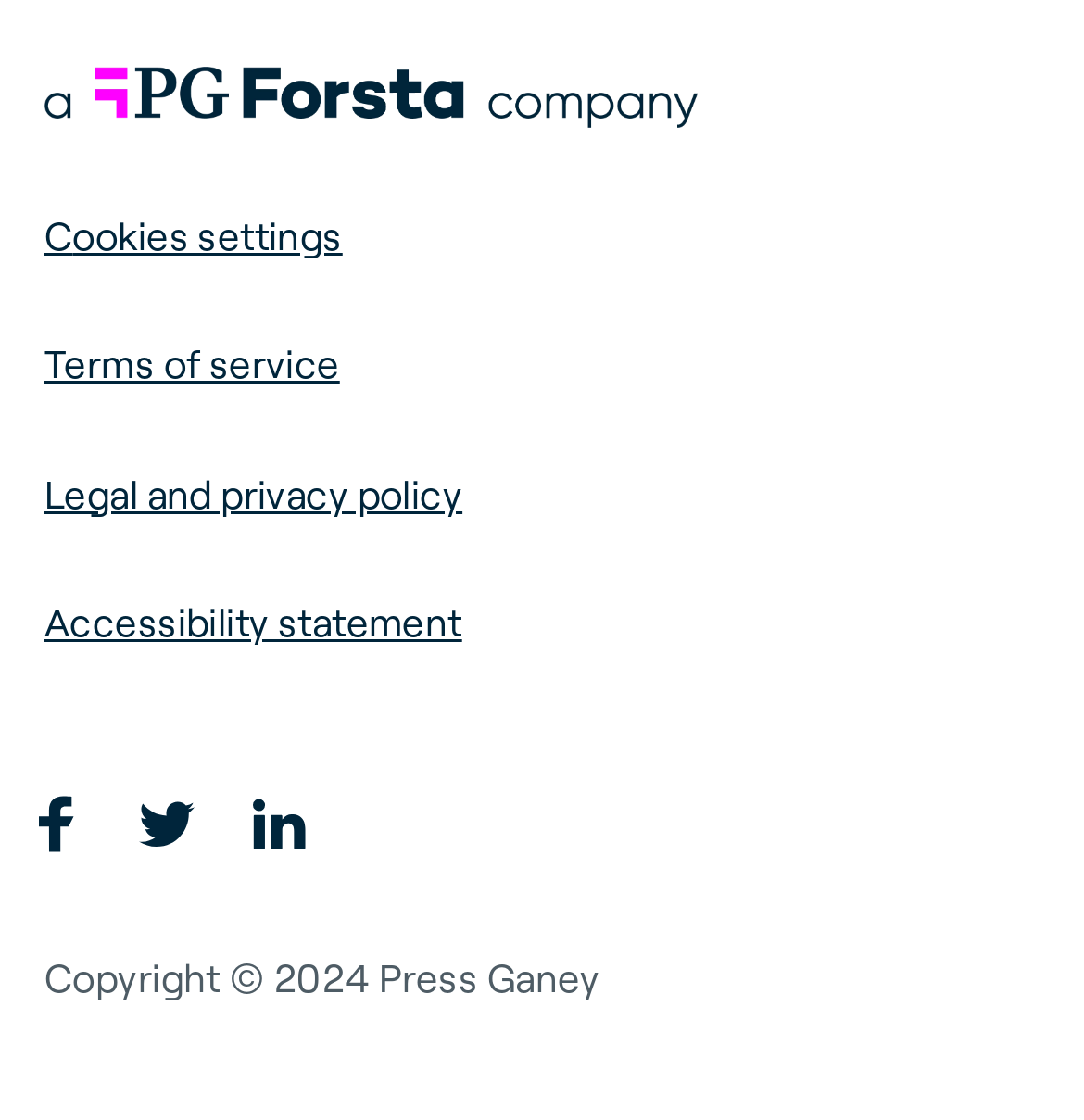Can you pinpoint the bounding box coordinates for the clickable element required for this instruction: "Visit Press Ganey homepage"? The coordinates should be four float numbers between 0 and 1, i.e., [left, top, right, bottom].

[0.041, 0.06, 0.959, 0.114]